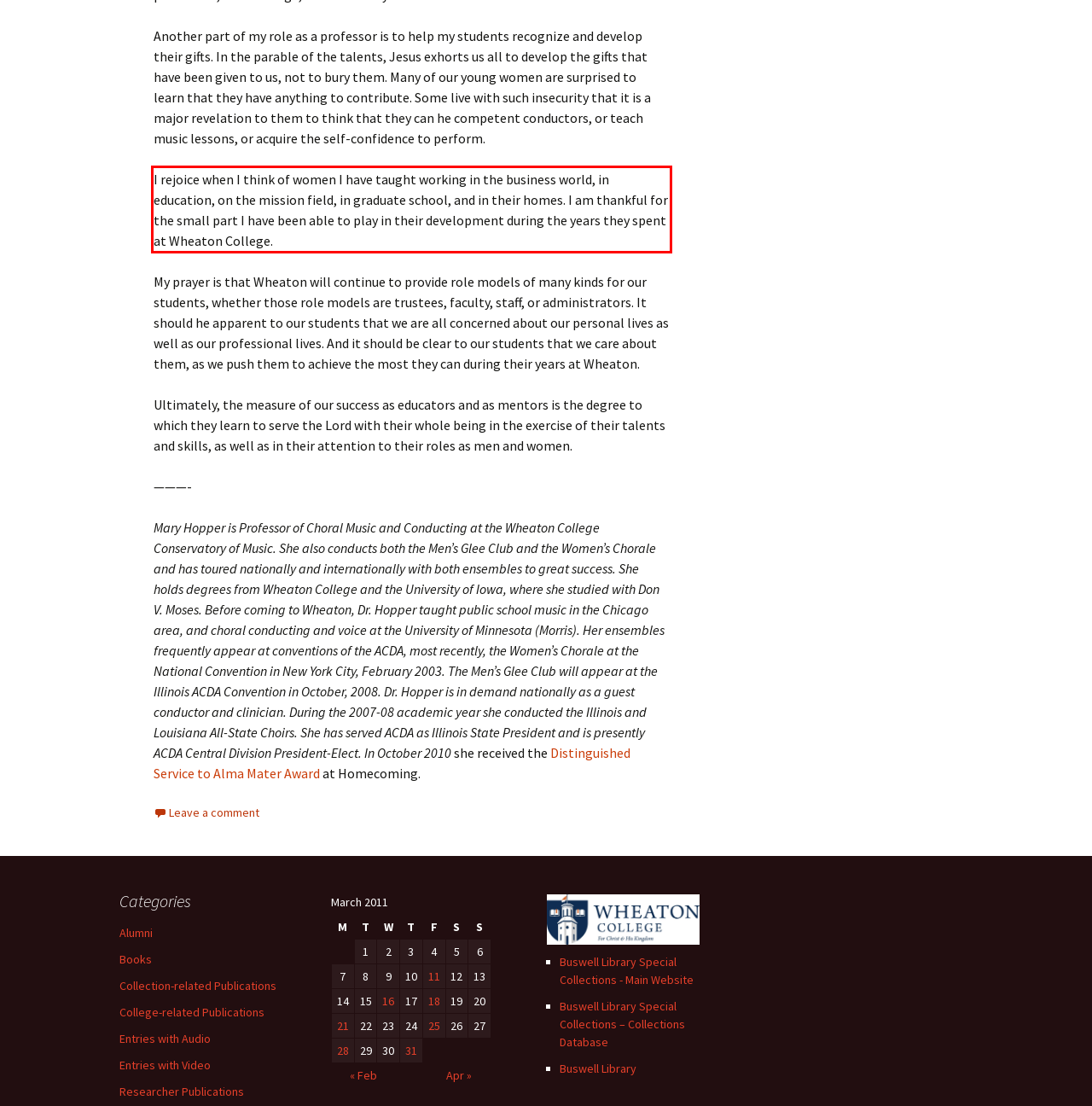You have a screenshot with a red rectangle around a UI element. Recognize and extract the text within this red bounding box using OCR.

I rejoice when I think of women I have taught working in the business world, in education, on the mission field, in graduate school, and in their homes. I am thankful for the small part I have been able to play in their development during the years they spent at Wheaton College.